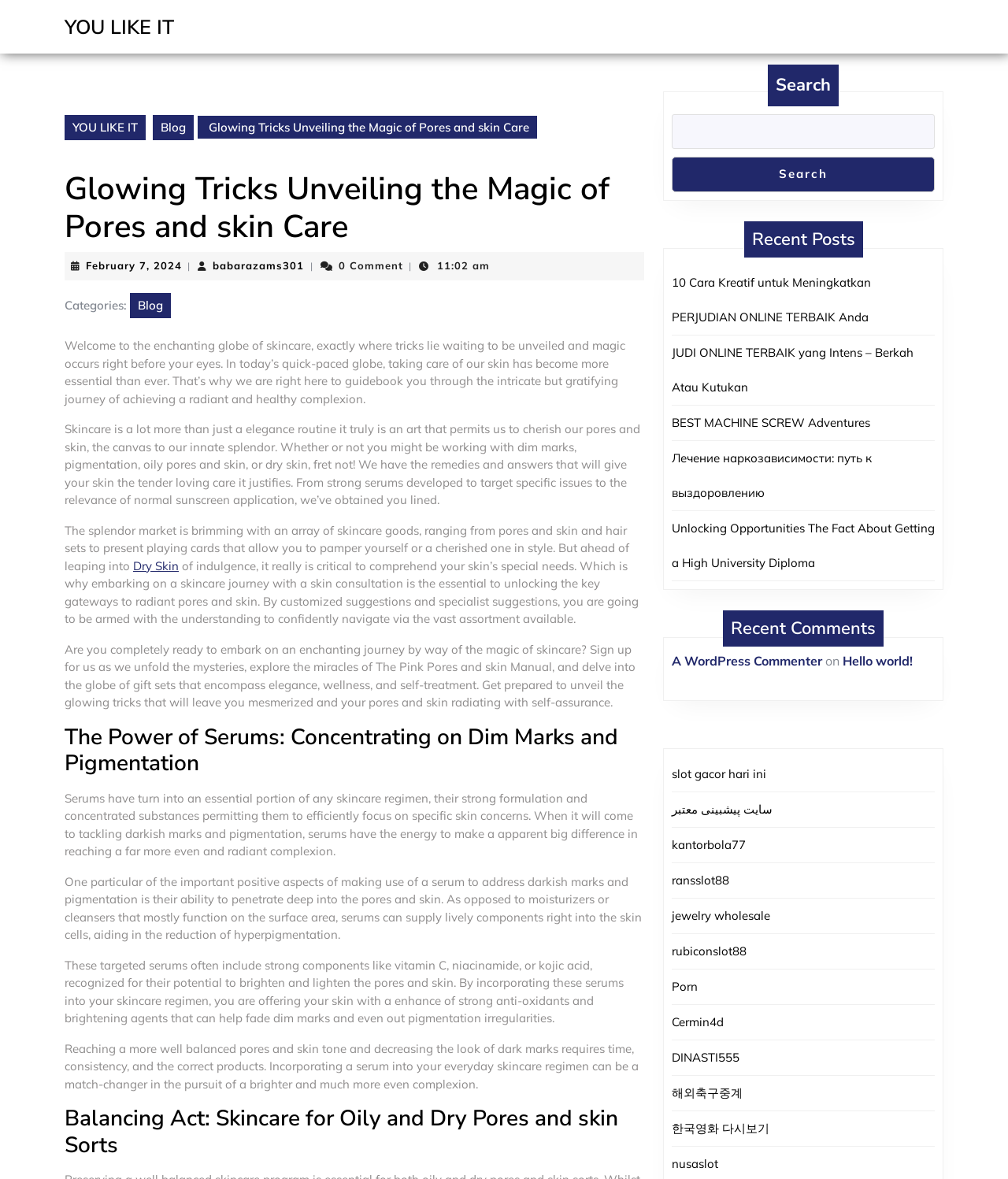Locate the bounding box coordinates of the clickable region necessary to complete the following instruction: "View recent posts". Provide the coordinates in the format of four float numbers between 0 and 1, i.e., [left, top, right, bottom].

[0.738, 0.187, 0.856, 0.218]